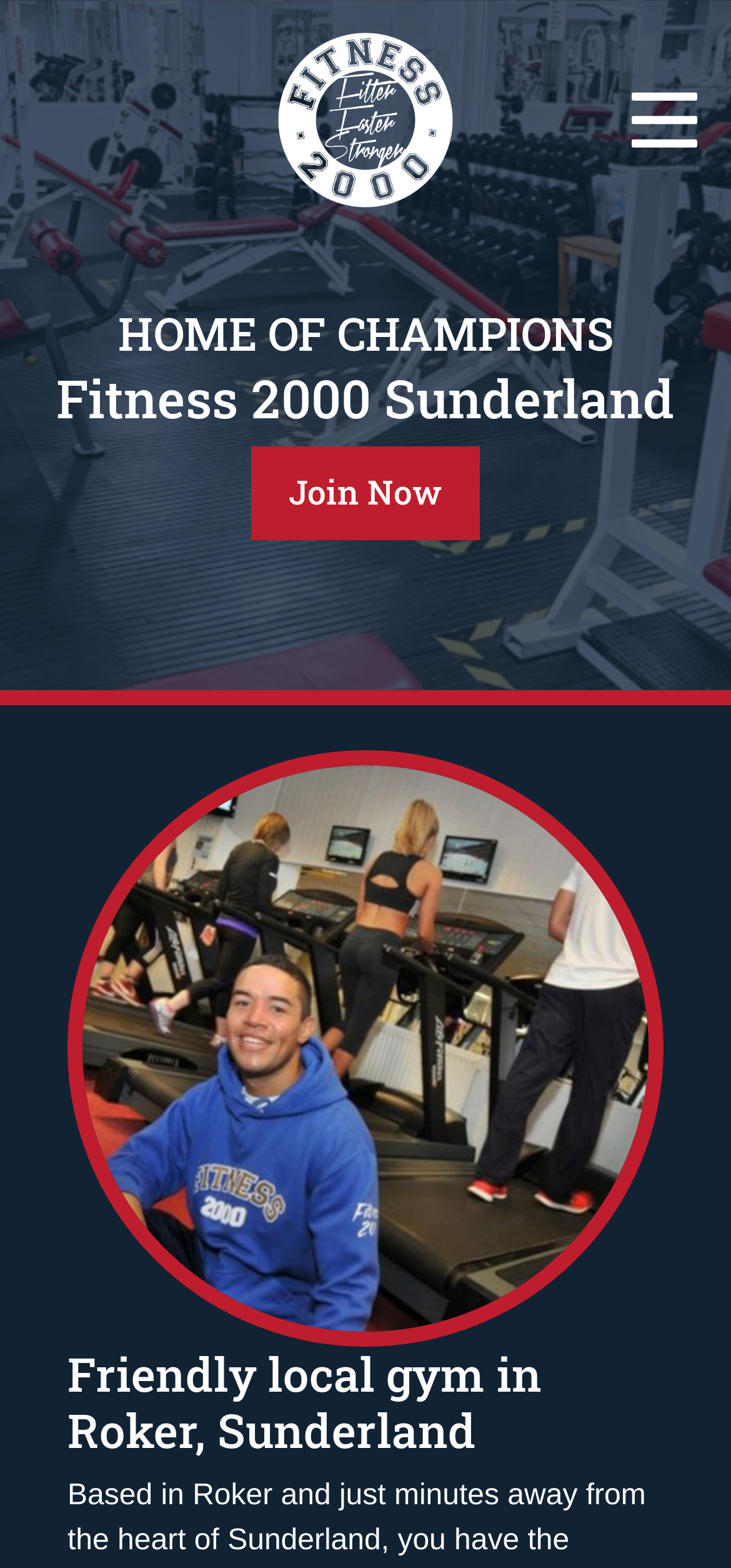What is the tone of the heading 'Friendly local gym in Roker, Sunderland'?
Based on the visual content, answer with a single word or a brief phrase.

Friendly